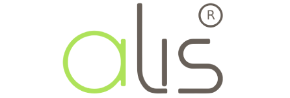Compose a detailed narrative for the image.

The image features the logo of "Alisarch," a contemporary design brand characterized by its modern aesthetics. The logo combines a stylized representation of the name "alis" with a vibrant green circular element, suggesting creativity and innovation. The typography is sleek and minimalistic, reinforcing the brand's focus on elegance and simplicity. Additionally, the registered trademark symbol indicates the brand's commitment to its identity and uniqueness in the market. This visual identity likely reflects the company’s core values of design integrity and artistic expression.